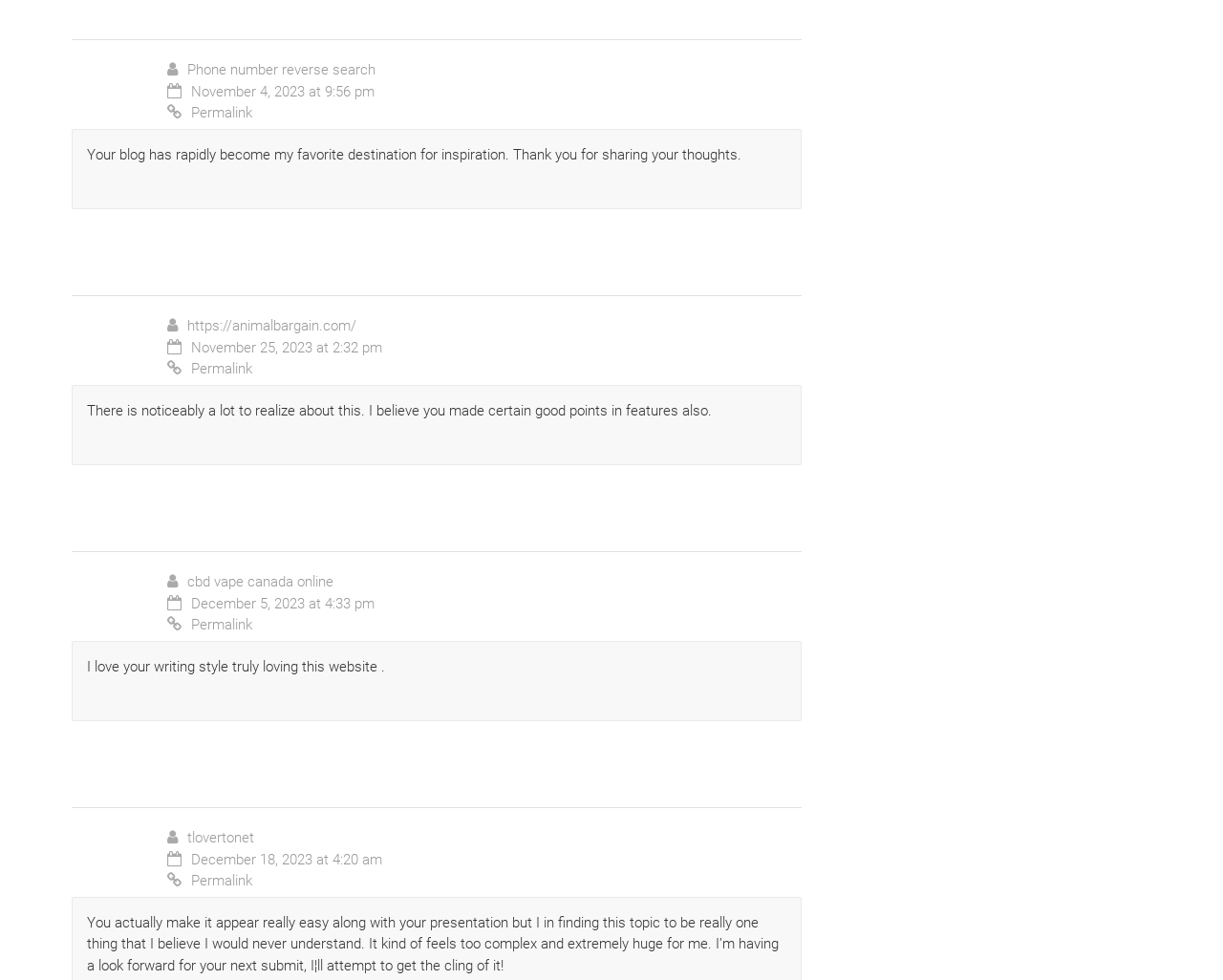What is the purpose of the permalink links?
Based on the image, answer the question with as much detail as possible.

The permalink links are present in each article, and they have a Unicode character '' followed by the text 'Permalink'. This suggests that the purpose of these links is to link to a specific comment or article, allowing users to share or reference it easily.